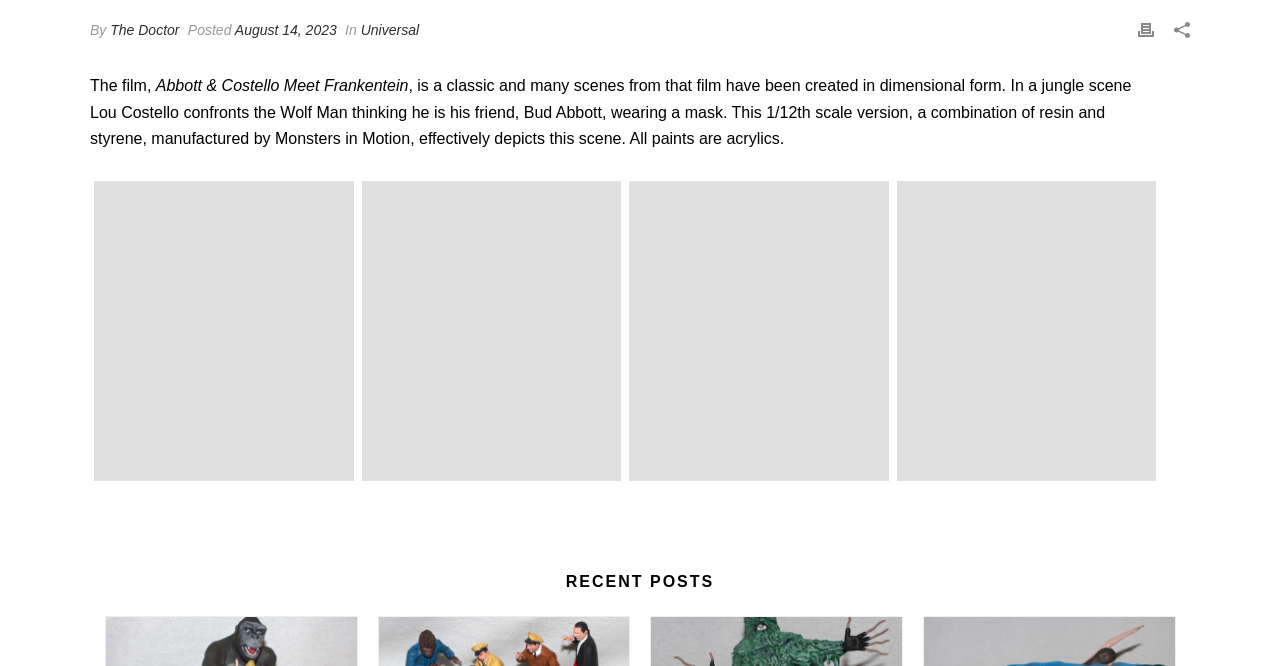Identify the bounding box for the described UI element. Provide the coordinates in (top-left x, top-left y, bottom-right x, bottom-right y) format with values ranging from 0 to 1: Contact Us

None